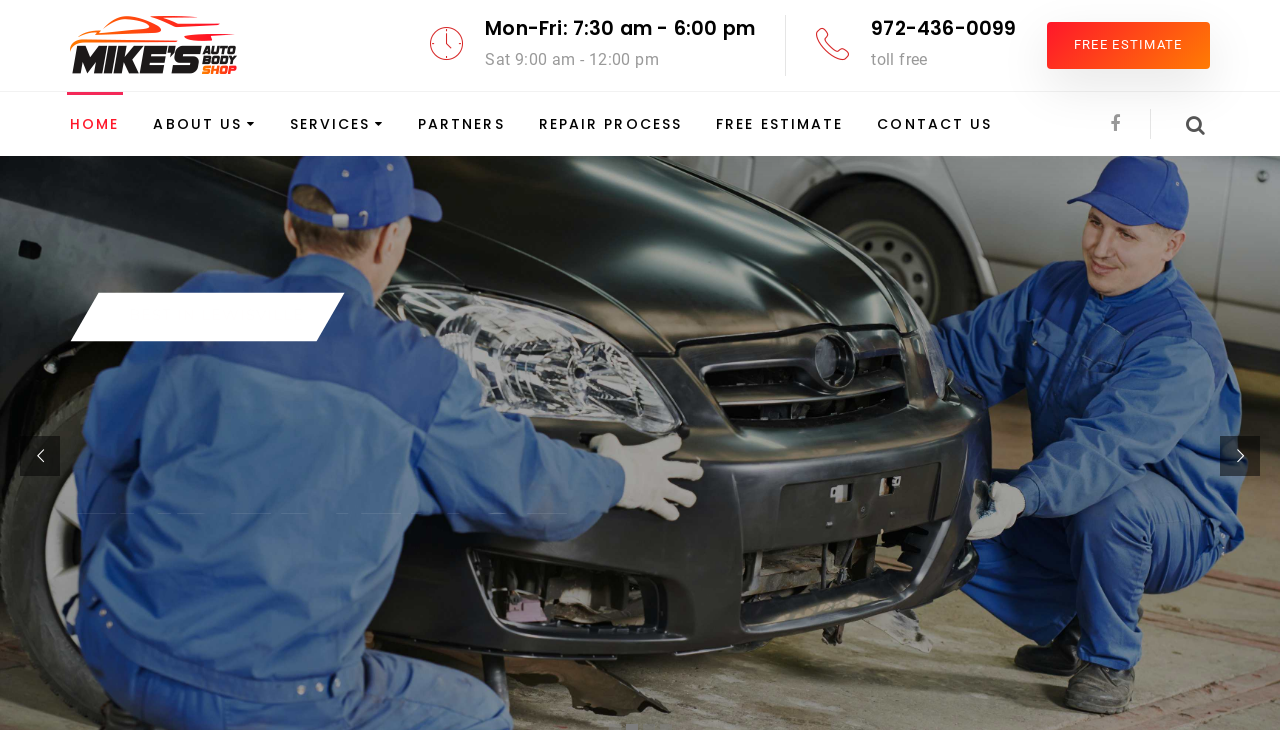Find the bounding box coordinates of the element to click in order to complete this instruction: "Read about the writer/director Mike Mills". The bounding box coordinates must be four float numbers between 0 and 1, denoted as [left, top, right, bottom].

None